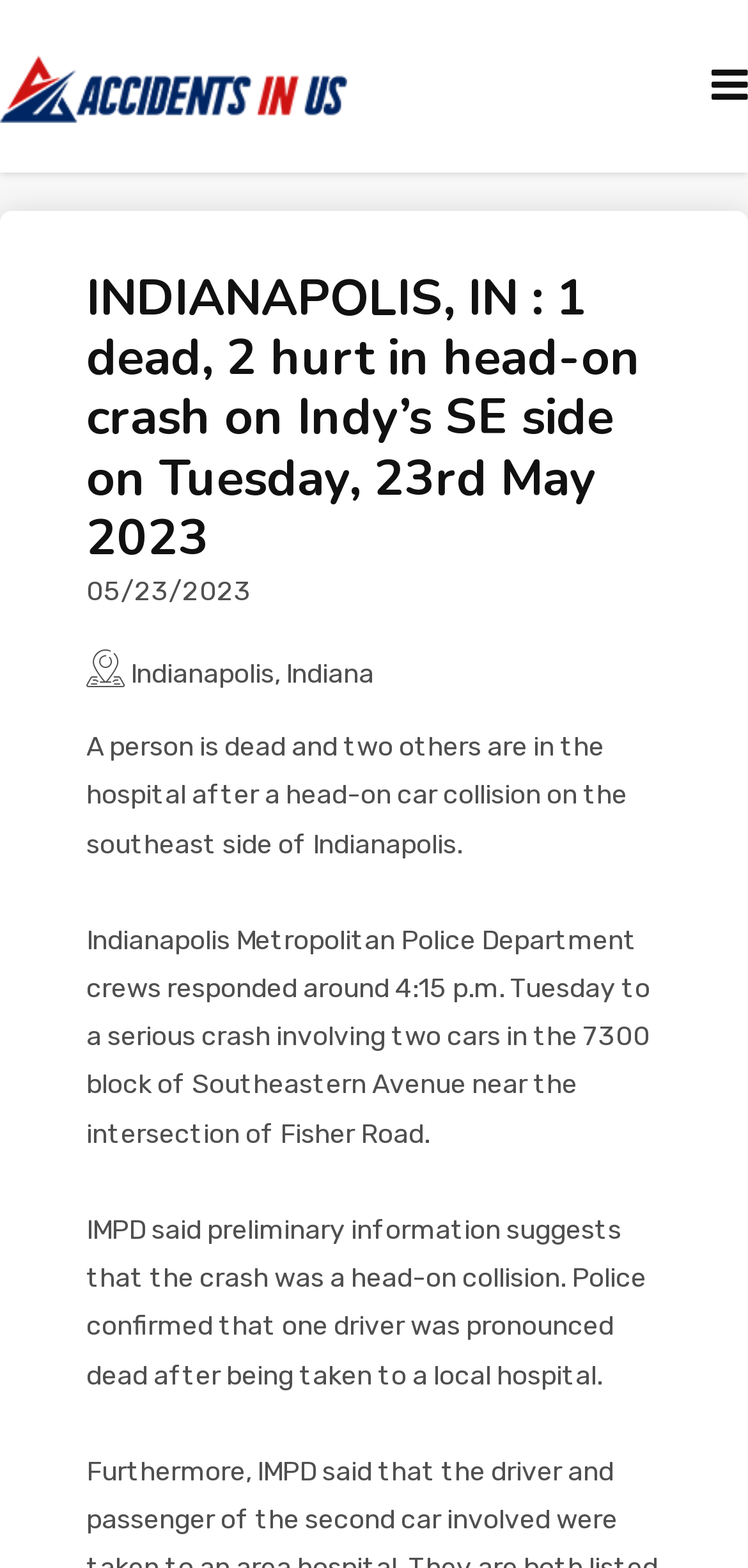Please determine the bounding box coordinates of the element's region to click for the following instruction: "click VIDEOS".

[0.0, 0.453, 1.0, 0.538]